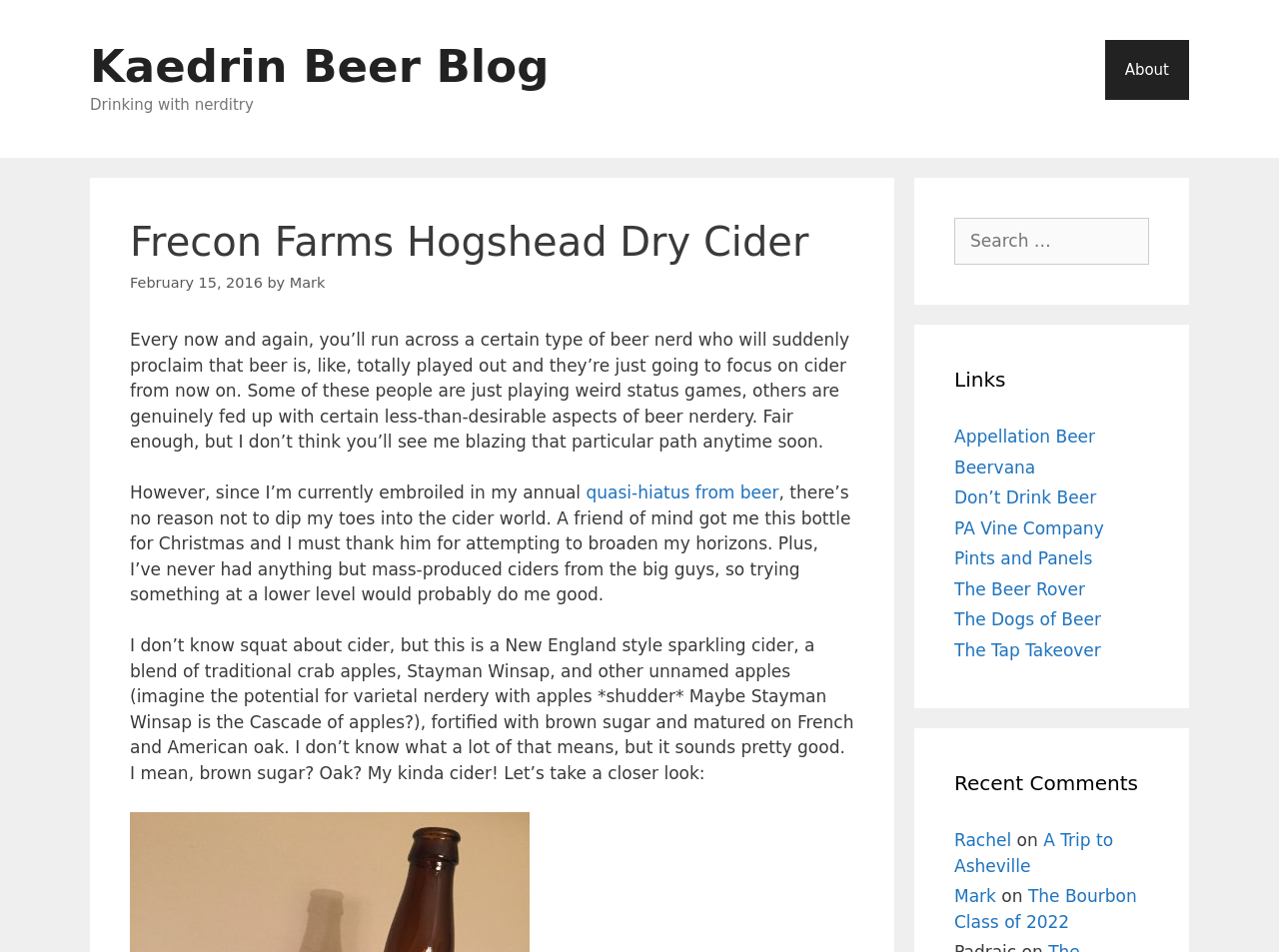Please mark the clickable region by giving the bounding box coordinates needed to complete this instruction: "Click the 'About' link".

[0.864, 0.042, 0.93, 0.105]